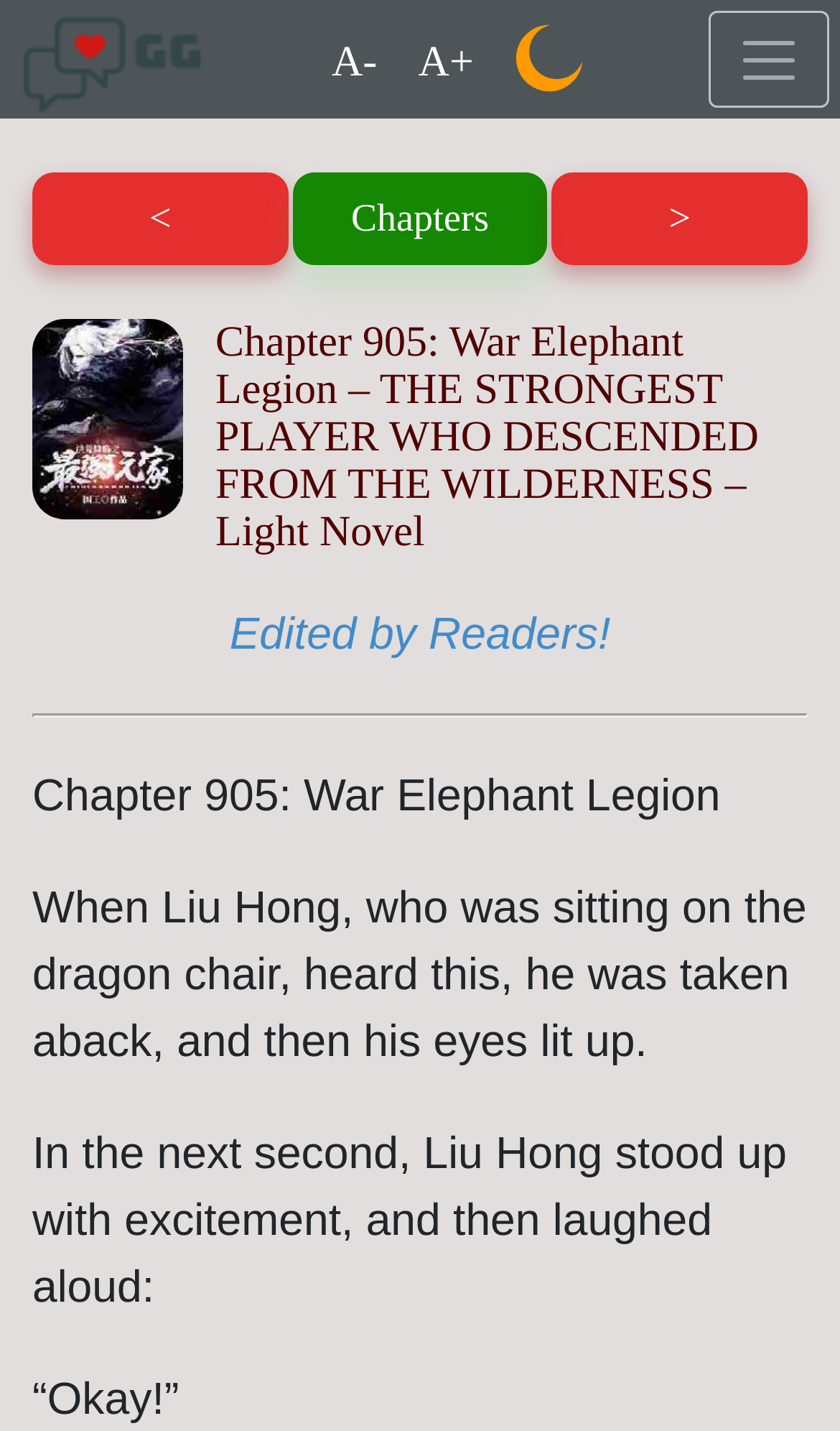Please respond to the question using a single word or phrase:
What is the name of the novel?

THE STRONGEST PLAYER WHO DESCENDED FROM THE WILDERNESS